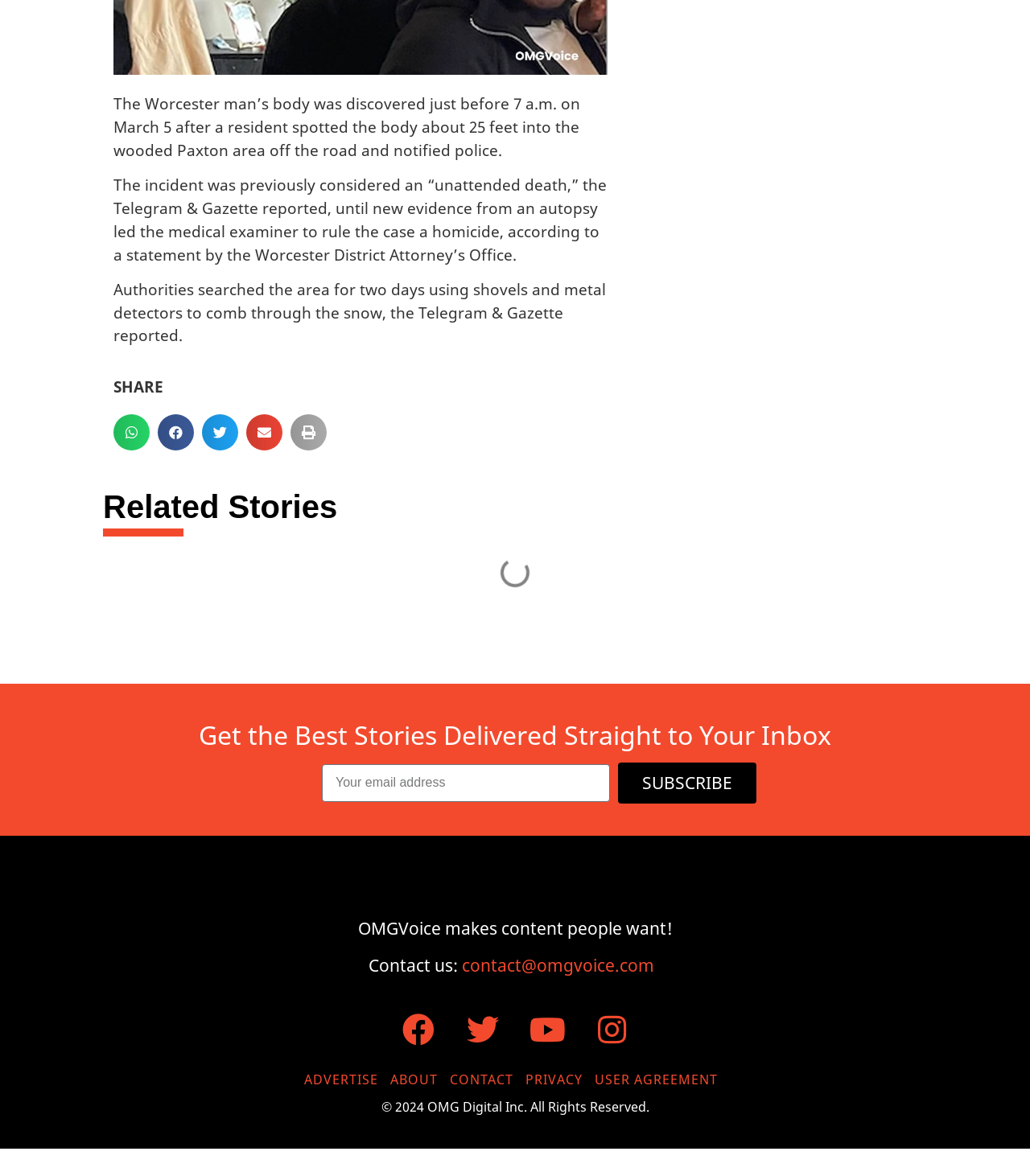Specify the bounding box coordinates of the region I need to click to perform the following instruction: "Share on whatsapp". The coordinates must be four float numbers in the range of 0 to 1, i.e., [left, top, right, bottom].

[0.11, 0.352, 0.146, 0.383]